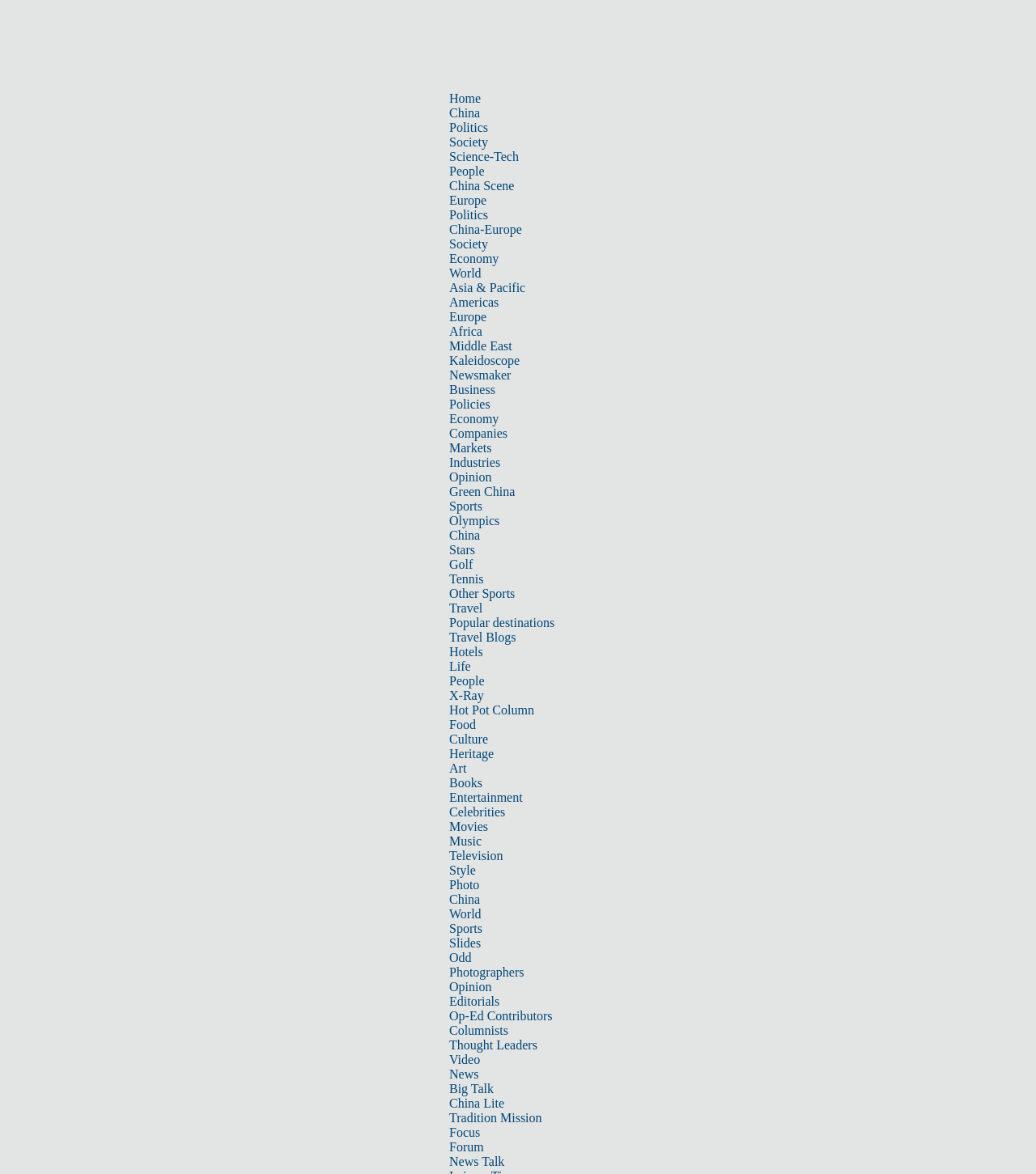Please identify the bounding box coordinates of the clickable region that I should interact with to perform the following instruction: "Browse the 'Travel' section". The coordinates should be expressed as four float numbers between 0 and 1, i.e., [left, top, right, bottom].

[0.434, 0.512, 0.466, 0.524]